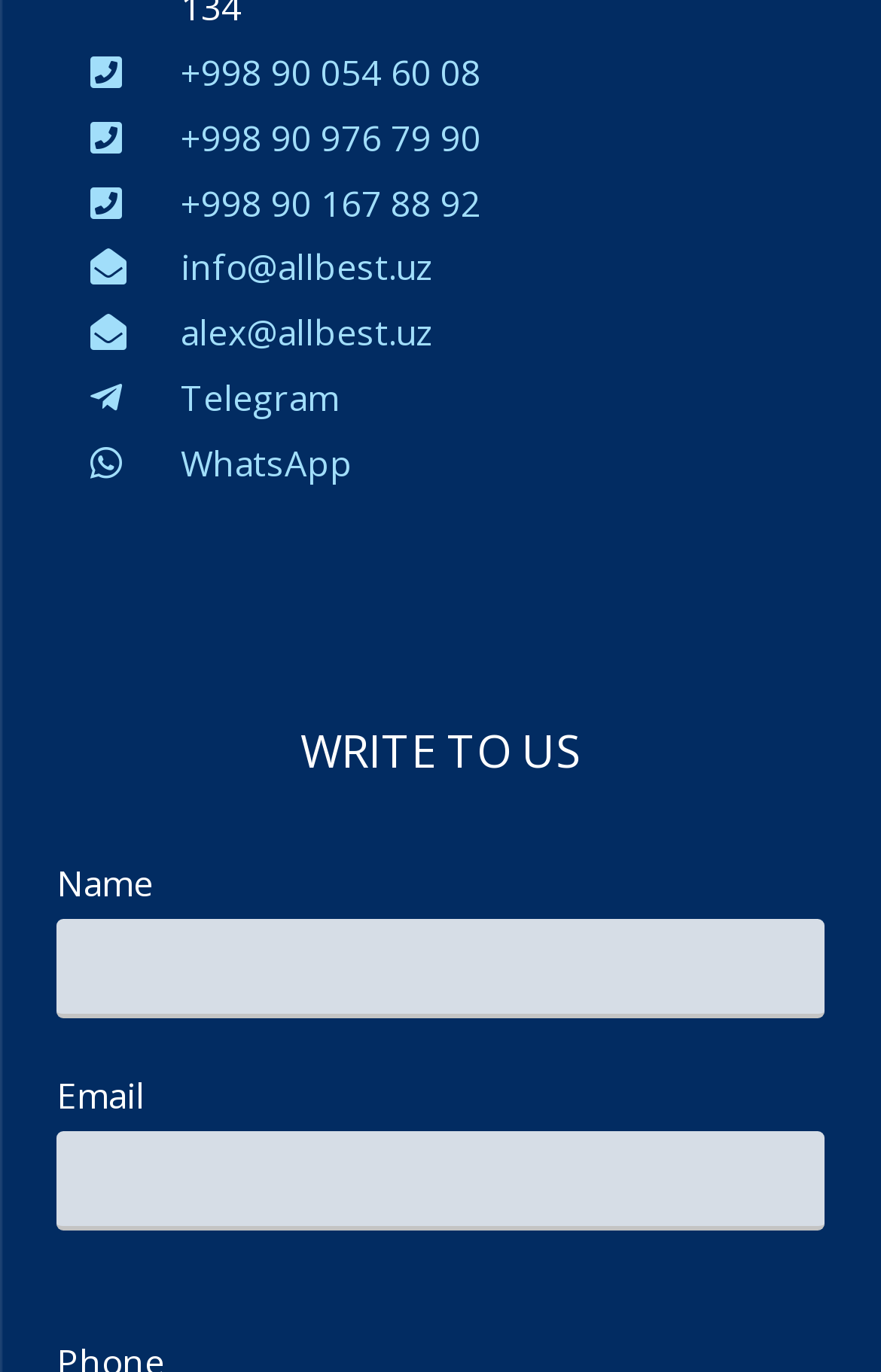What is the purpose of the 'WRITE TO US' section?
Respond to the question with a well-detailed and thorough answer.

The 'WRITE TO US' section appears to be a contact form, allowing users to send a message to the website owner or administrator, as it contains input fields for Name and Email.